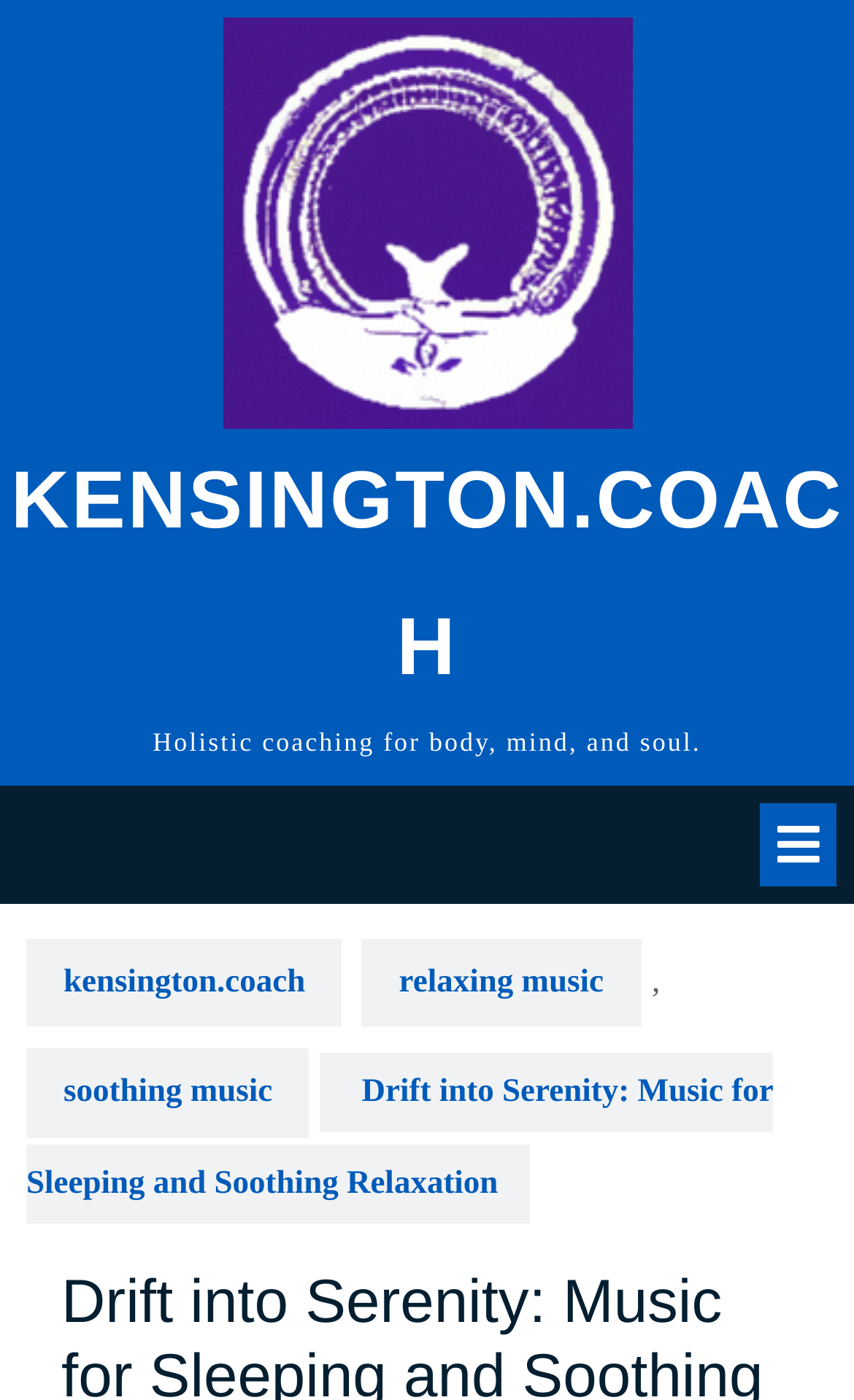Please find the bounding box for the following UI element description. Provide the coordinates in (top-left x, top-left y, bottom-right x, bottom-right y) format, with values between 0 and 1: relaxing music

[0.424, 0.67, 0.75, 0.734]